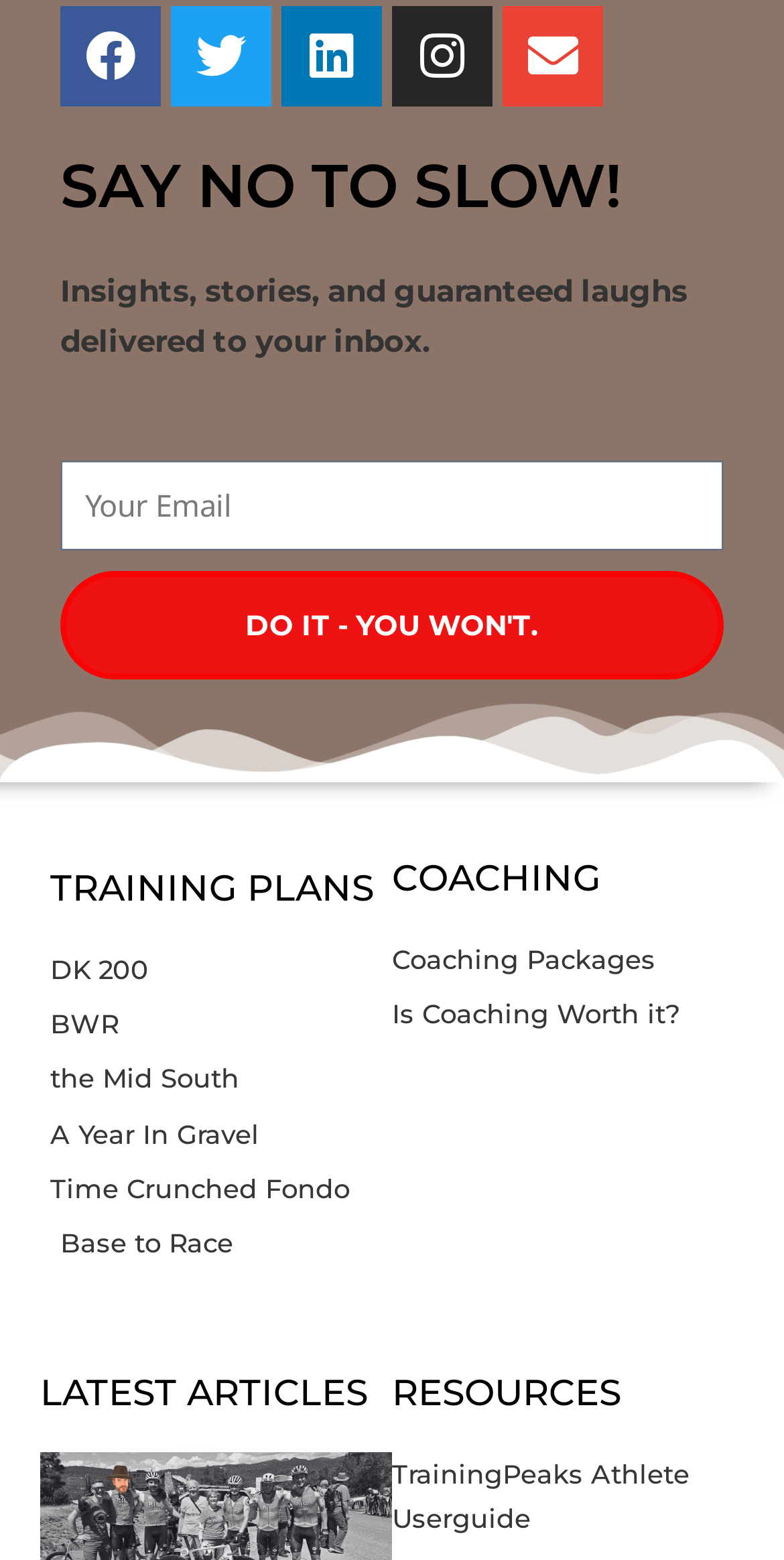Find the bounding box coordinates for the area that must be clicked to perform this action: "Read Coaching Packages".

[0.5, 0.601, 0.949, 0.629]